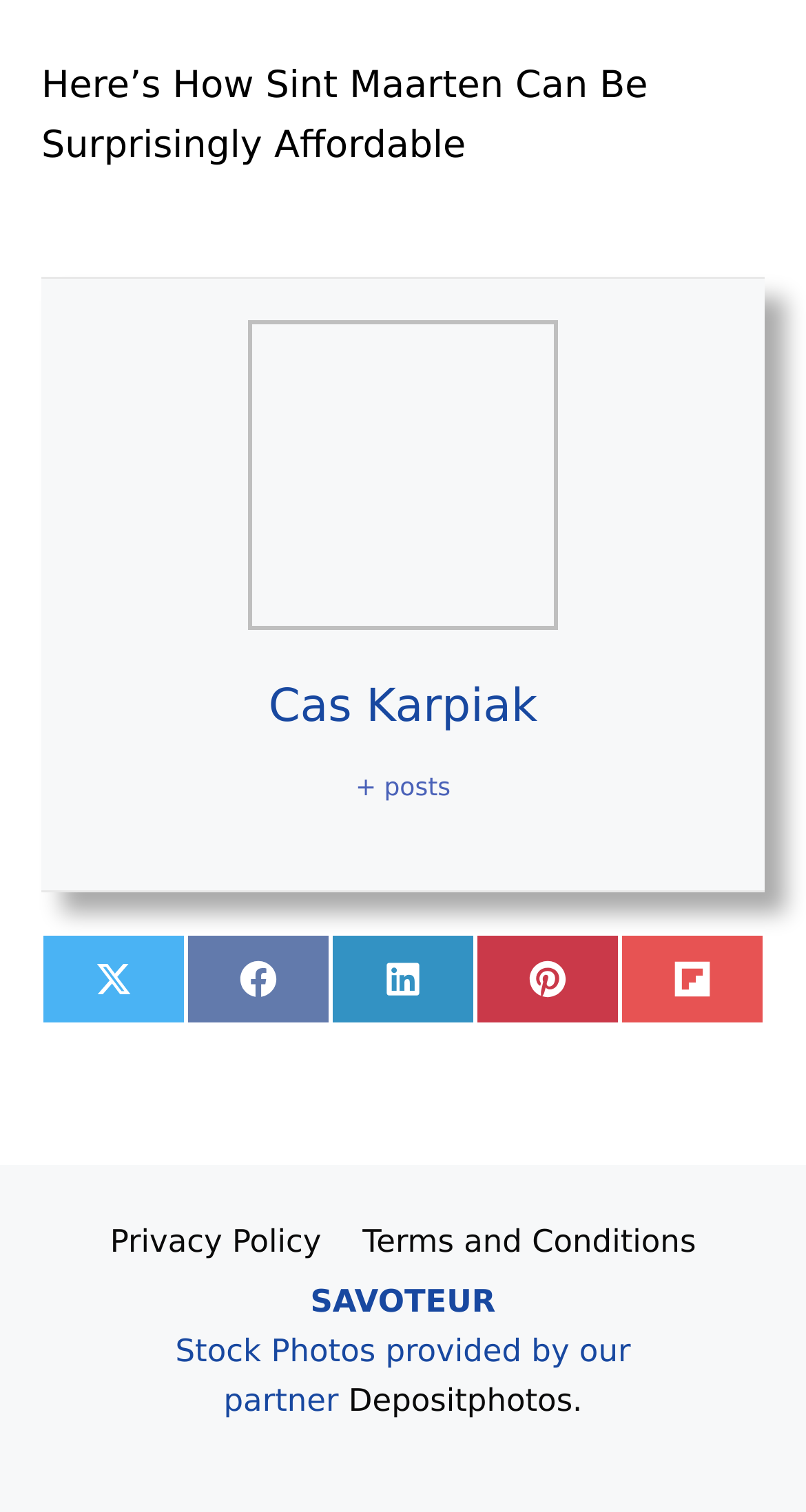Pinpoint the bounding box coordinates of the area that should be clicked to complete the following instruction: "Visit Depositphotos". The coordinates must be given as four float numbers between 0 and 1, i.e., [left, top, right, bottom].

[0.432, 0.914, 0.723, 0.938]